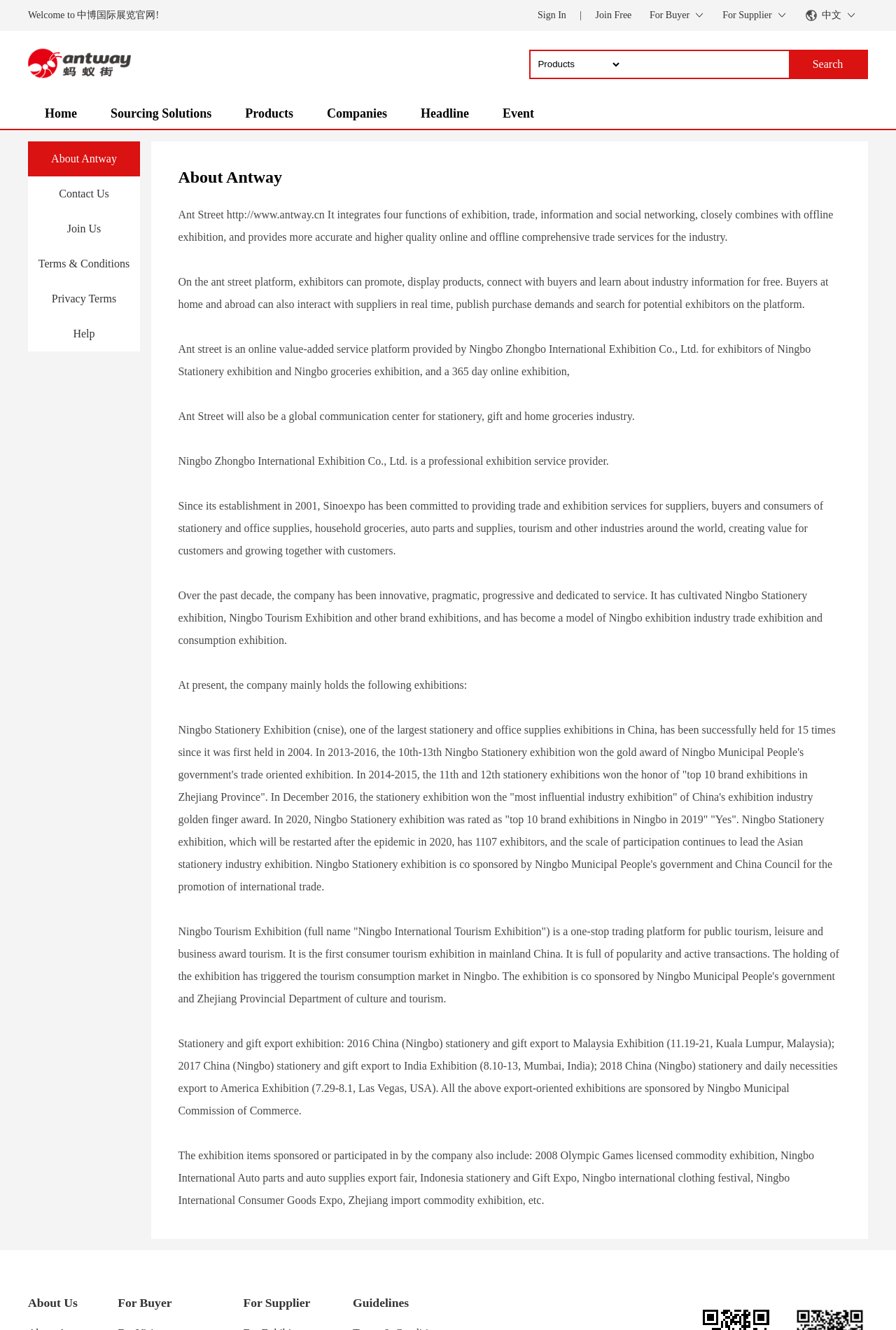Using the provided element description: "Privacy Terms", identify the bounding box coordinates. The coordinates should be four floats between 0 and 1 in the order [left, top, right, bottom].

[0.031, 0.212, 0.156, 0.238]